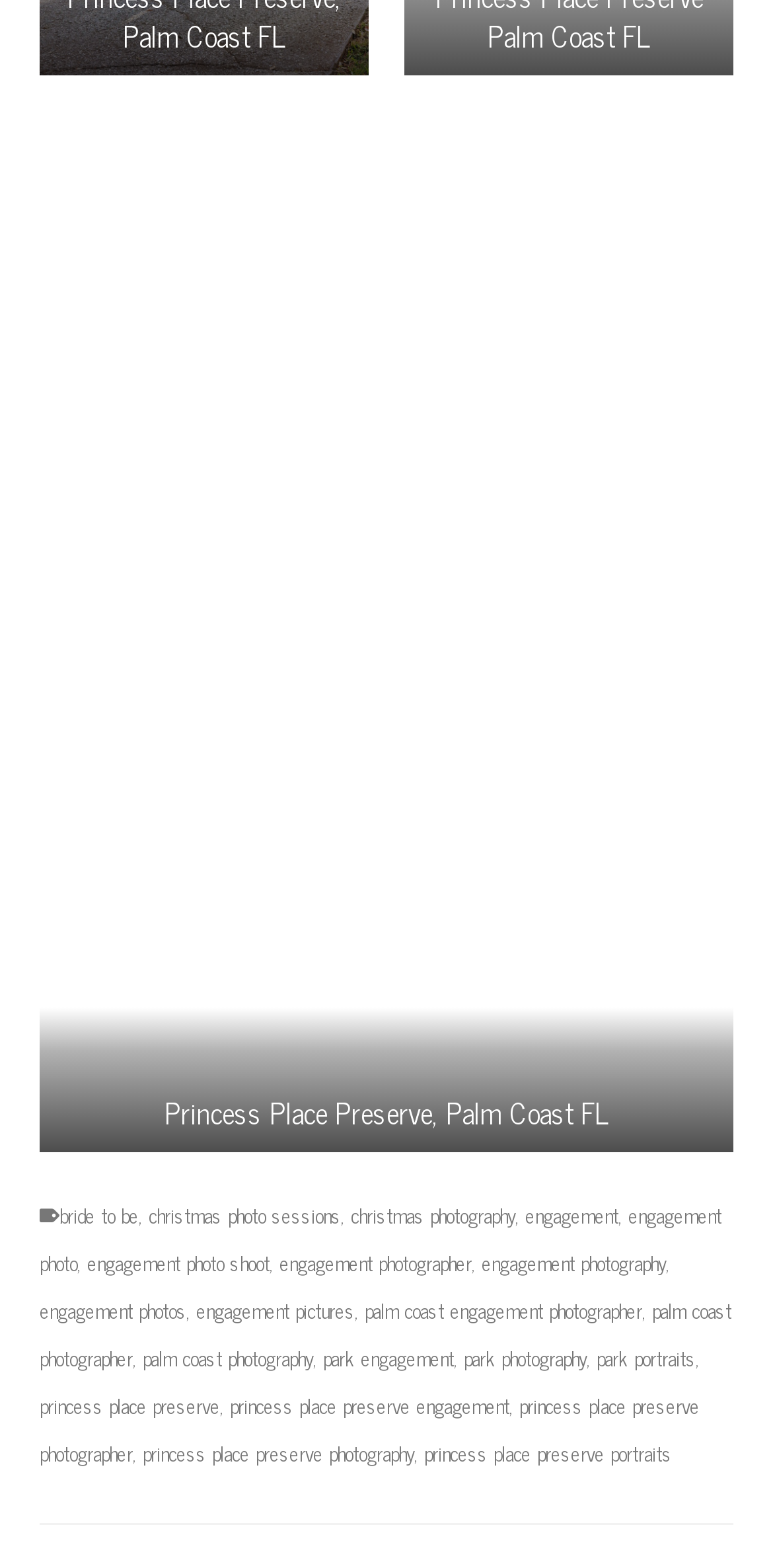Locate the bounding box coordinates of the segment that needs to be clicked to meet this instruction: "Click on the link to view family photography sessions and beach portraits".

[0.051, 0.071, 0.949, 0.735]